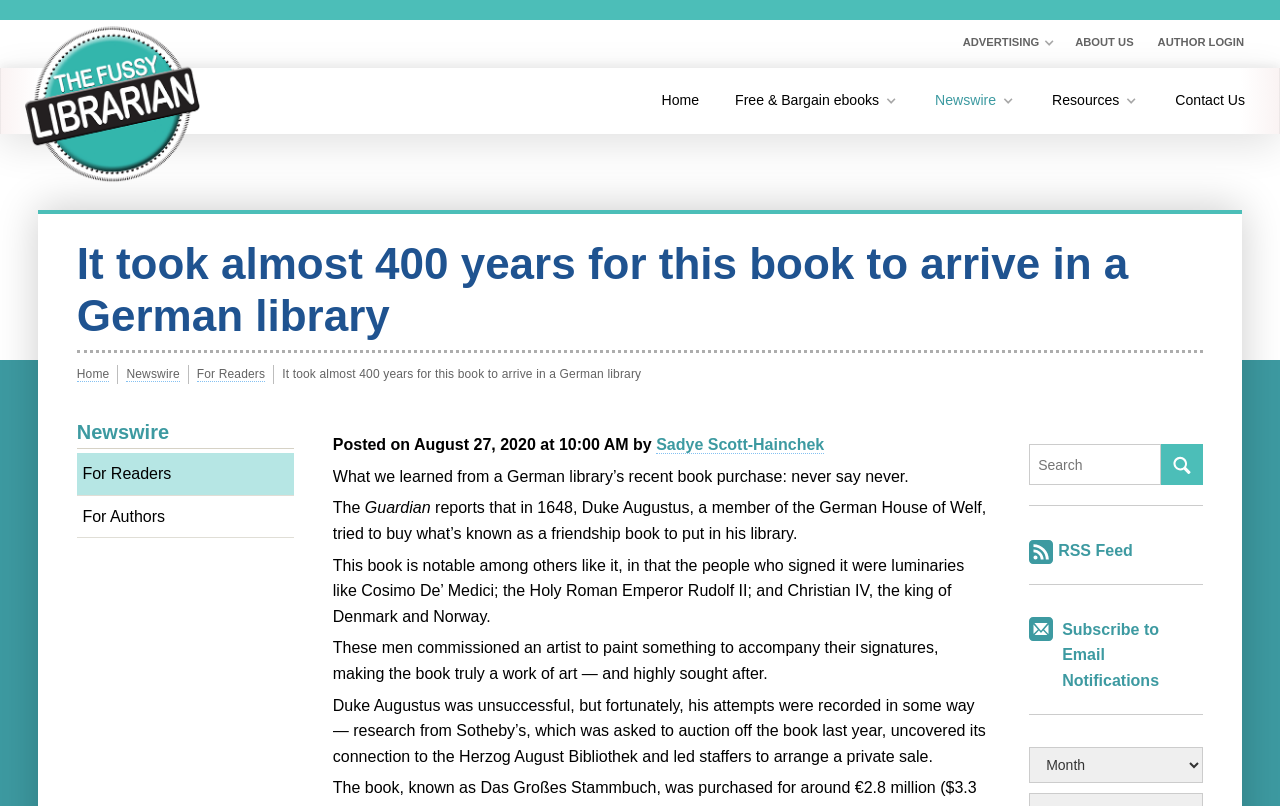Review the image closely and give a comprehensive answer to the question: Who commissioned an artist to paint something to accompany their signatures in the book?

The article states that the people who signed the book, including Cosimo De’ Medici, the Holy Roman Emperor Rudolf II, and Christian IV, the king of Denmark and Norway, commissioned an artist to paint something to accompany their signatures, making the book truly a work of art.